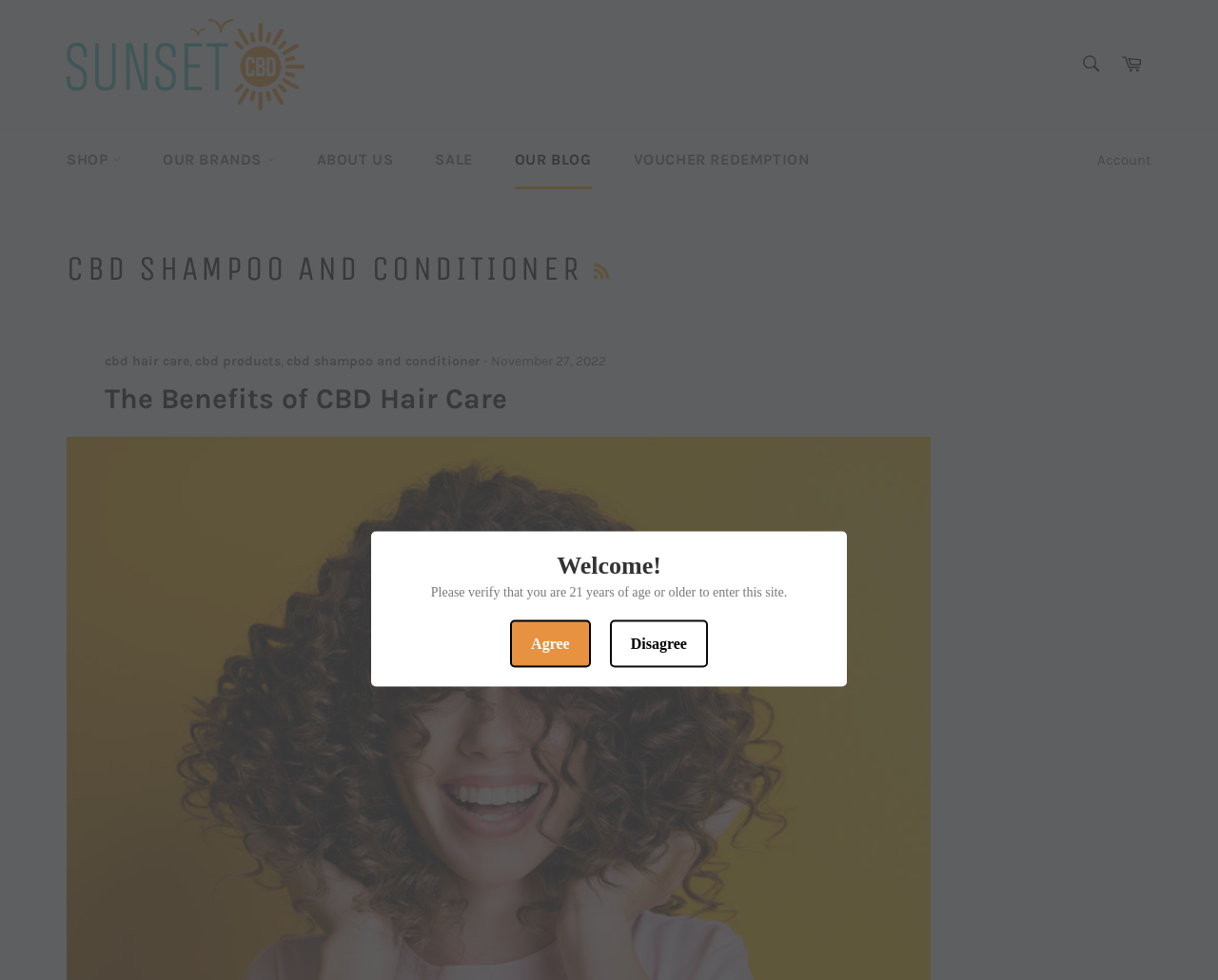What is the name of the website?
Please give a detailed and elaborate explanation in response to the question.

The name of the website can be found in the top-left corner of the webpage, where the logo 'Sunset CBD' is displayed.